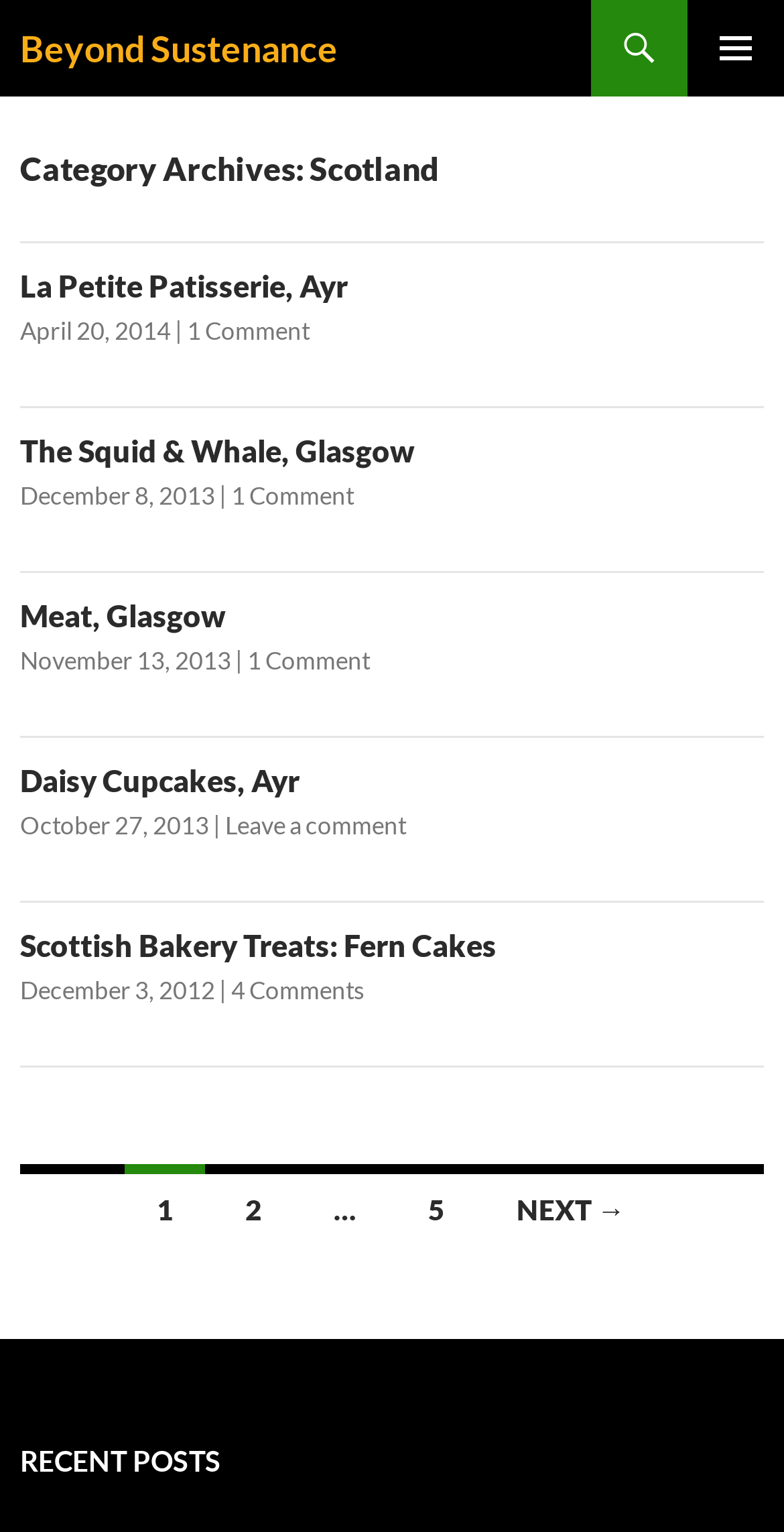How many comments does the third article have?
Look at the image and answer the question using a single word or phrase.

1